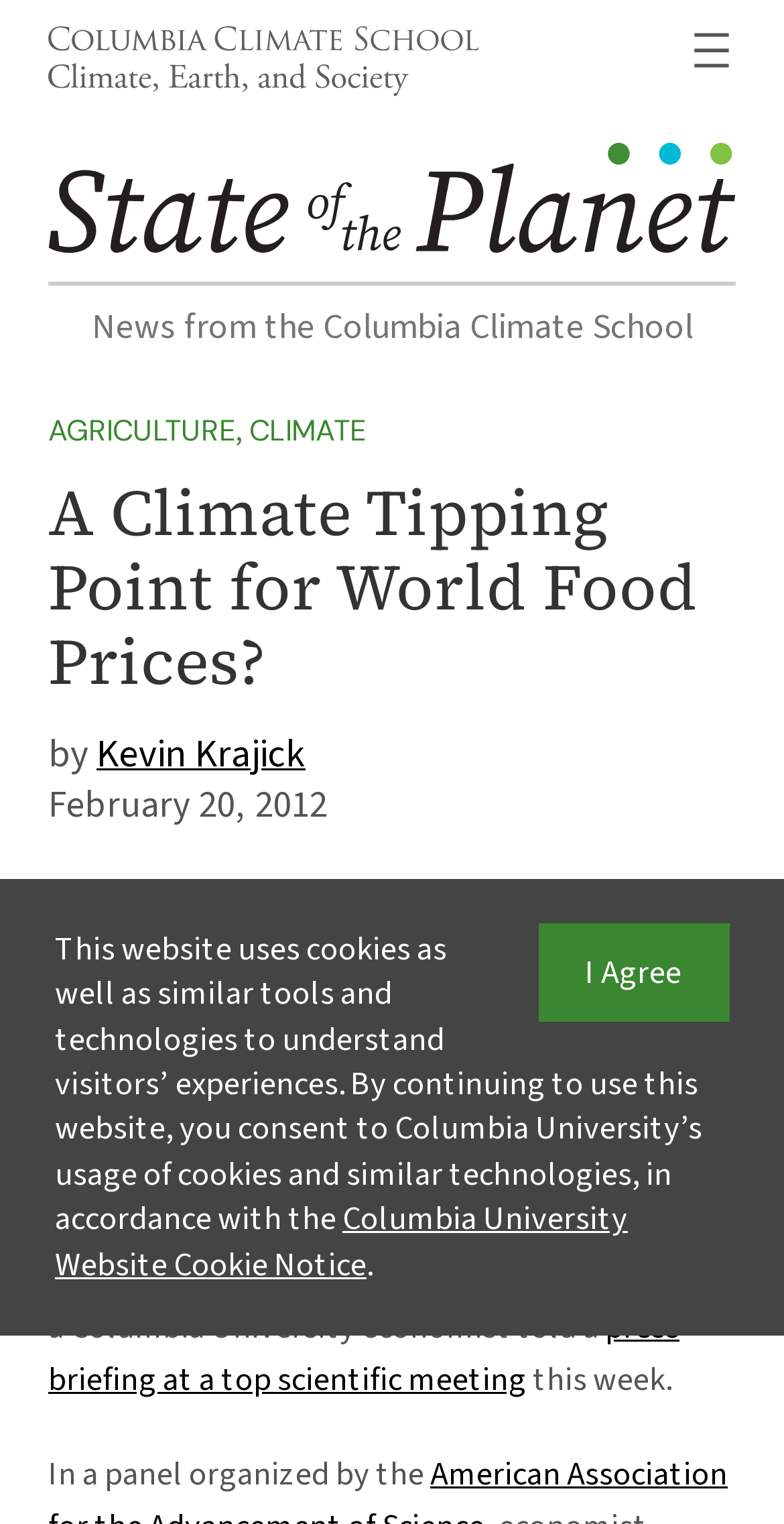Generate the text of the webpage's primary heading.

A Climate Tipping Point for World Food Prices?